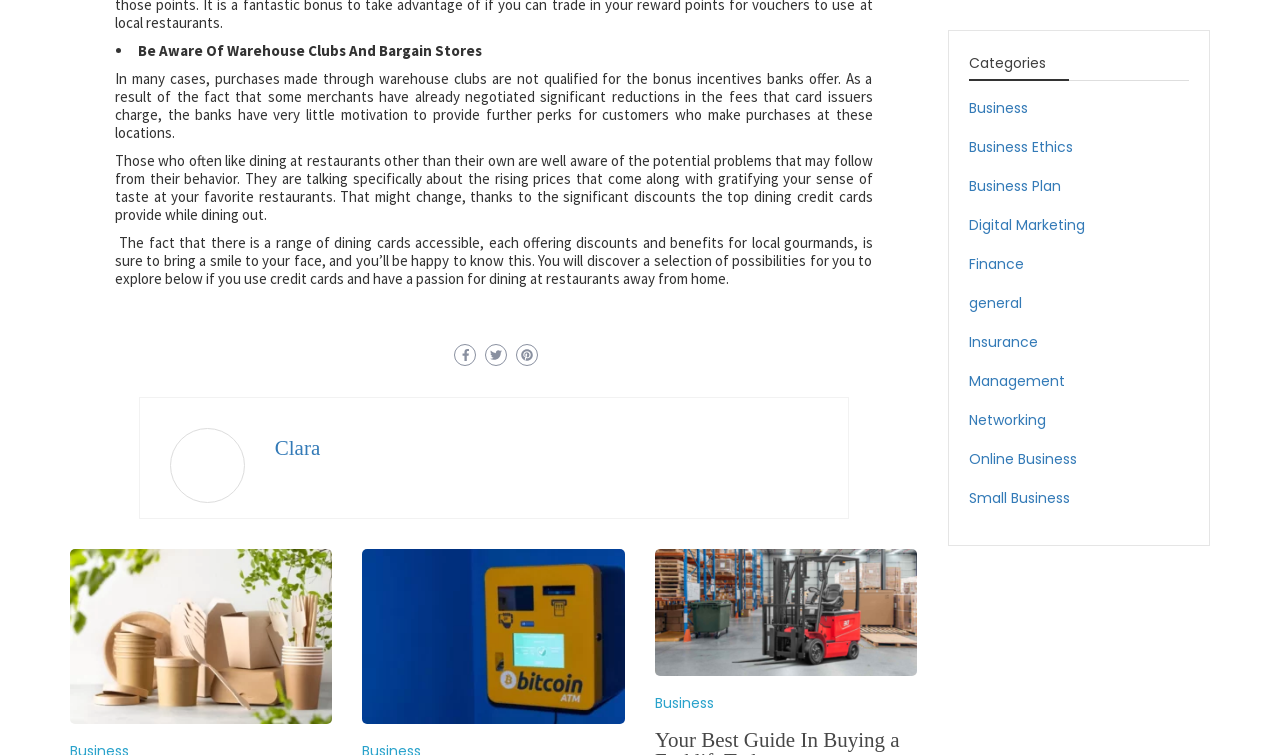Could you indicate the bounding box coordinates of the region to click in order to complete this instruction: "View Business categories".

[0.757, 0.13, 0.803, 0.157]